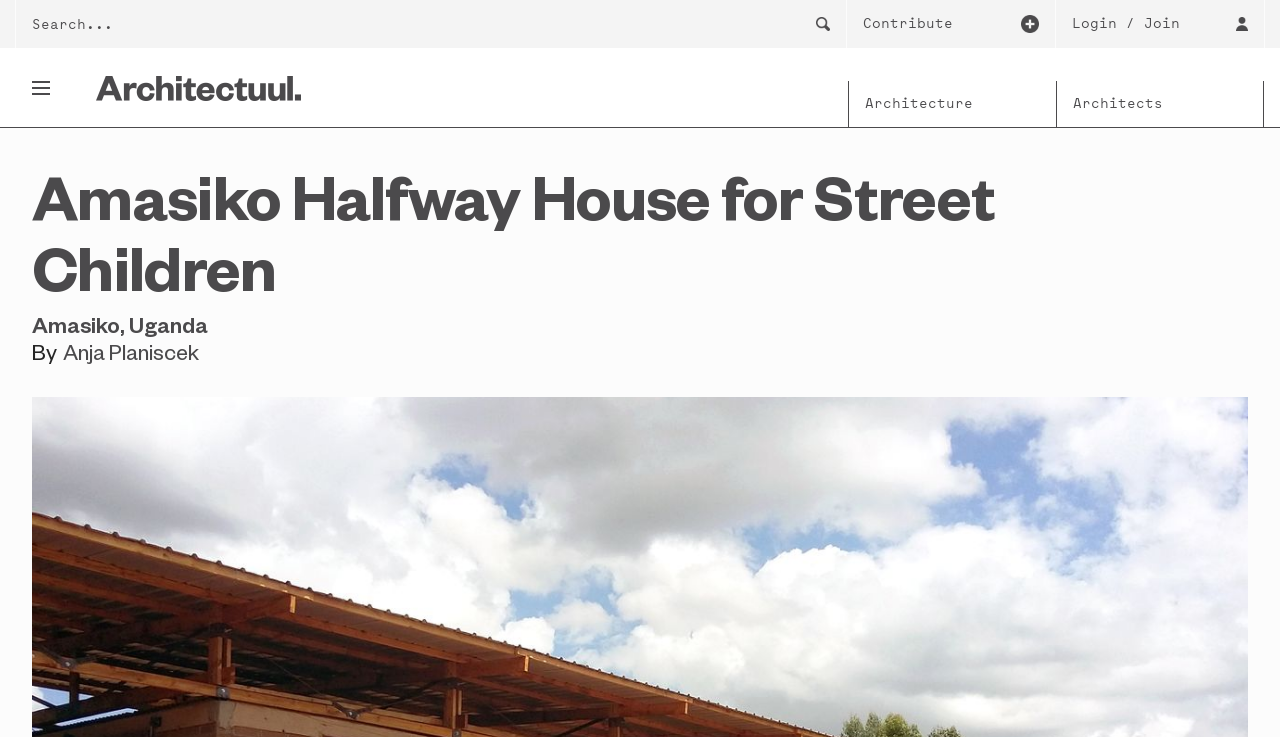Explain the features and main sections of the webpage comprehensively.

The webpage is about Amasiko Halfway House for Street Children, an architectural project. At the top left, there is a search bar with a textbox and a button. To the right of the search bar, there are two details sections, each containing a disclosure triangle with options to "Contribute" and "Login / Join", respectively. 

Below the search bar, there is a link on the left, followed by a heading "Architectuul" which is also a link. On the right side, there are two links, "Architecture" and "Architects", positioned one below the other.

The main content of the webpage is a heading that reads "Amasiko Halfway House for Street Children", which takes up most of the width of the page. Below this heading, there is a static text "Amasiko, Uganda" on the left, and a link to "Anja Planiscek" on the right.